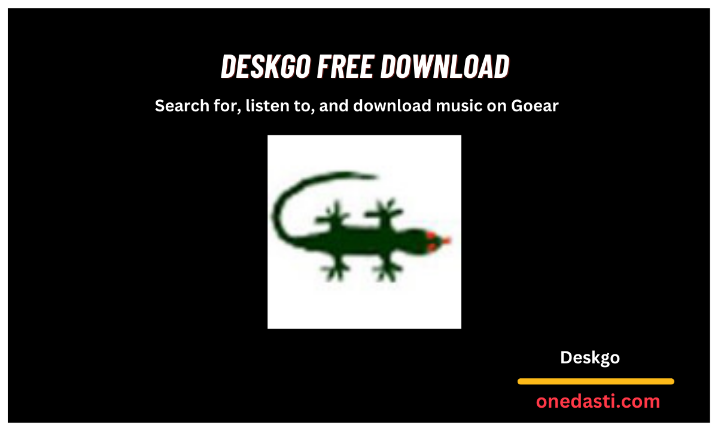Elaborate on the image with a comprehensive description.

The image features a promotional banner for Deskgo, a music application that allows users to search for, listen to, and download music from the Goear server. The background is black, emphasizing the bold title "DESKGO FREE DOWNLOAD" at the top, which highlights the key offering. Below, a tagline succinctly conveys the app's purpose. In the center, an eye-catching graphic of a green lizard adds a unique visual element. At the bottom right, the brand name "Deskgo" is displayed, alongside the website link "onedasti.com," inviting potential users to explore further. The overall design effectively communicates the functionality and appeal of the application in a modern, engaging style.